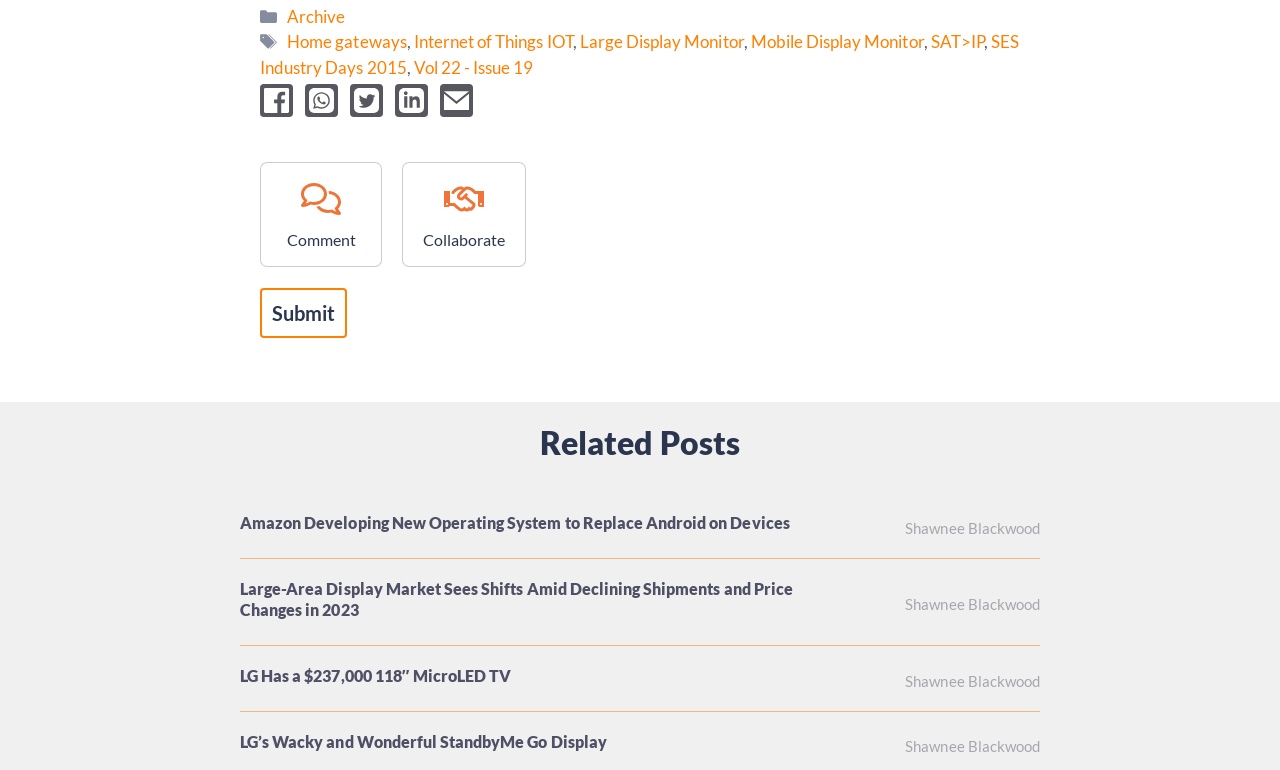Show the bounding box coordinates for the HTML element as described: "aria-label="twitter"".

[0.273, 0.109, 0.299, 0.152]